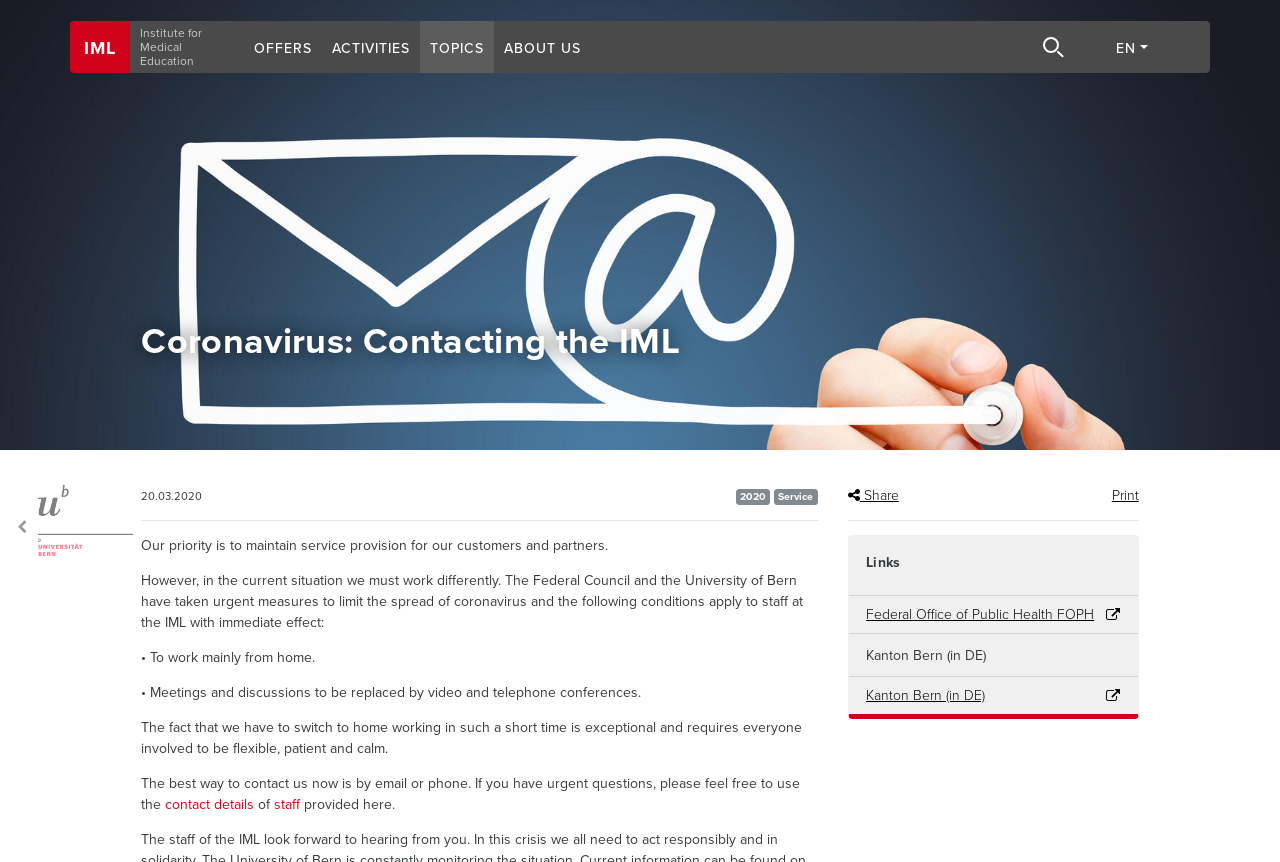Determine the bounding box coordinates for the element that should be clicked to follow this instruction: "Click on the ABOUT US link". The coordinates should be given as four float numbers between 0 and 1, in the format [left, top, right, bottom].

[0.386, 0.024, 0.462, 0.085]